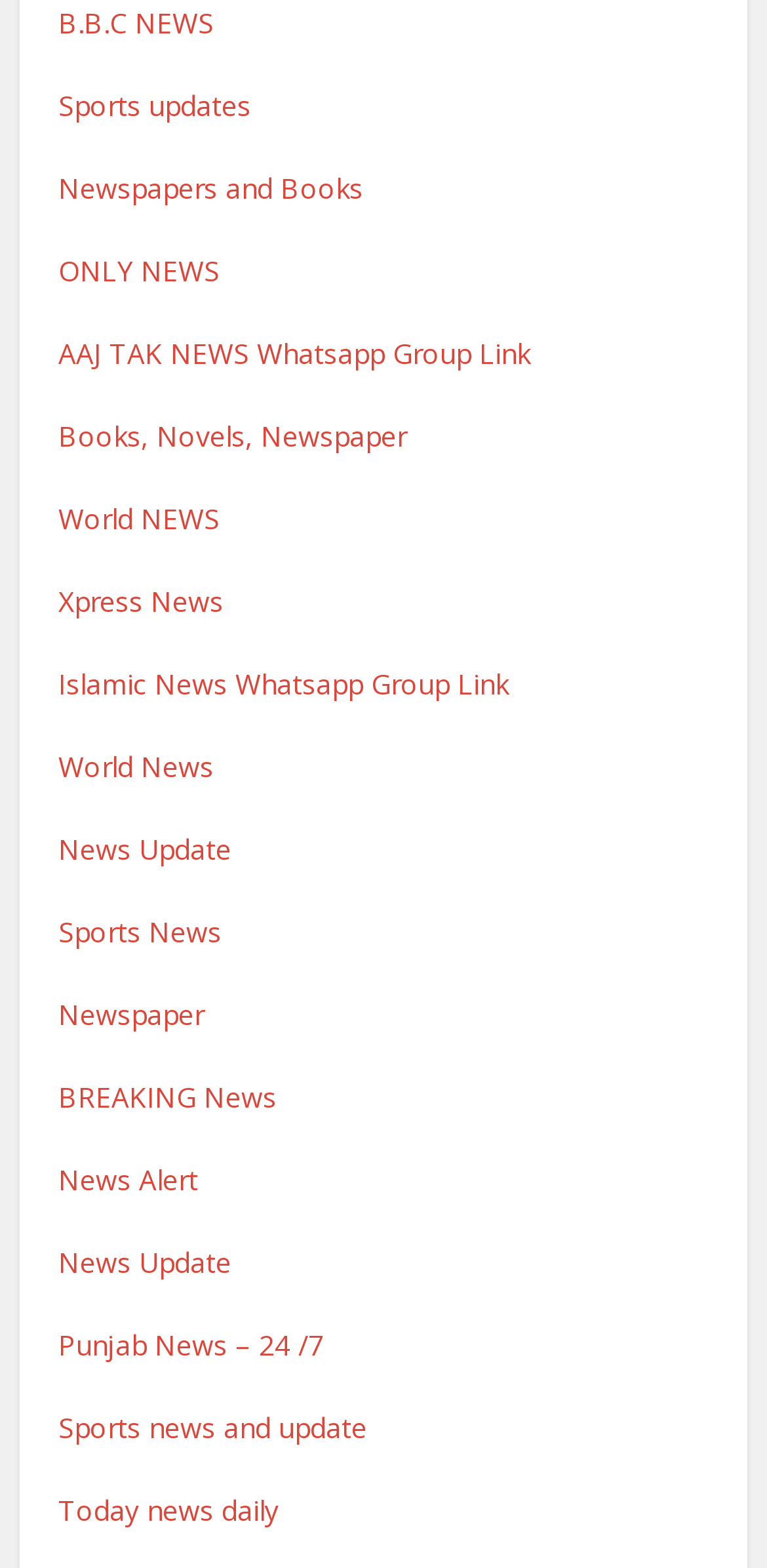Please provide the bounding box coordinates for the element that needs to be clicked to perform the instruction: "Check ONLY NEWS". The coordinates must consist of four float numbers between 0 and 1, formatted as [left, top, right, bottom].

[0.076, 0.161, 0.287, 0.185]